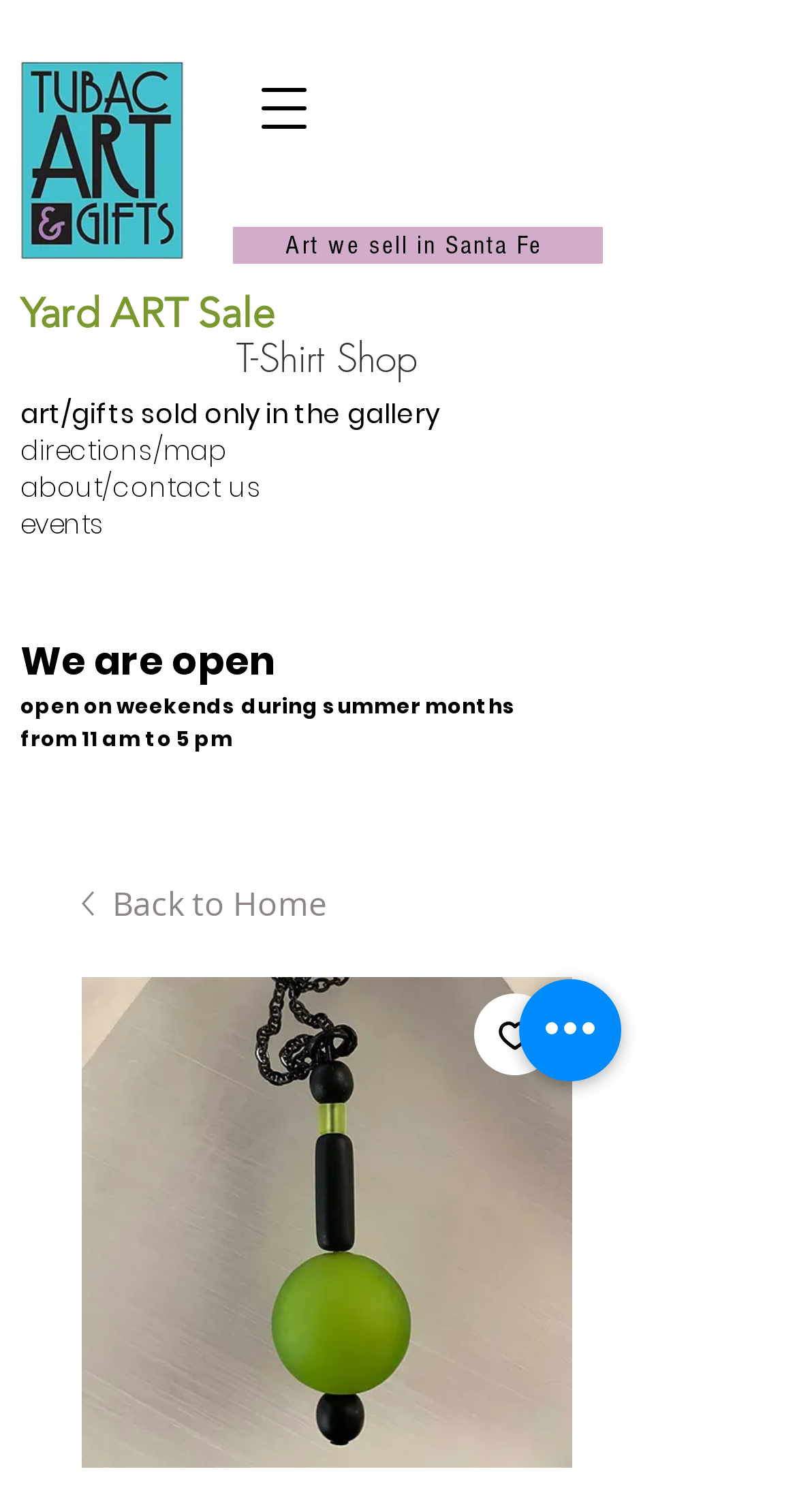Give a one-word or short phrase answer to this question: 
What is the name of the product shown in the image?

Venetian Blown Glass Ball with Onyx